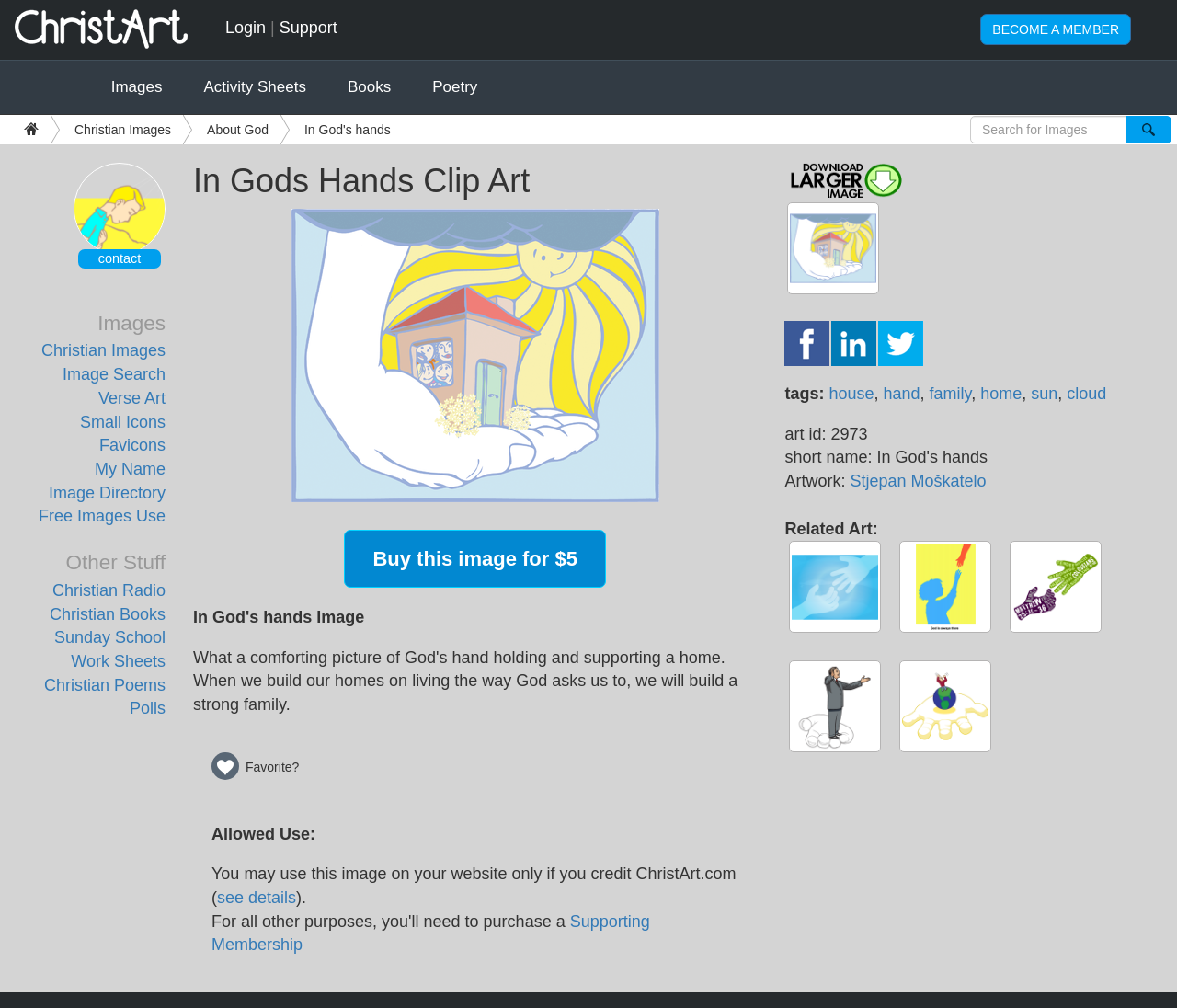Determine the bounding box coordinates of the region to click in order to accomplish the following instruction: "Click on the 'Support' link". Provide the coordinates as four float numbers between 0 and 1, specifically [left, top, right, bottom].

[0.237, 0.018, 0.287, 0.037]